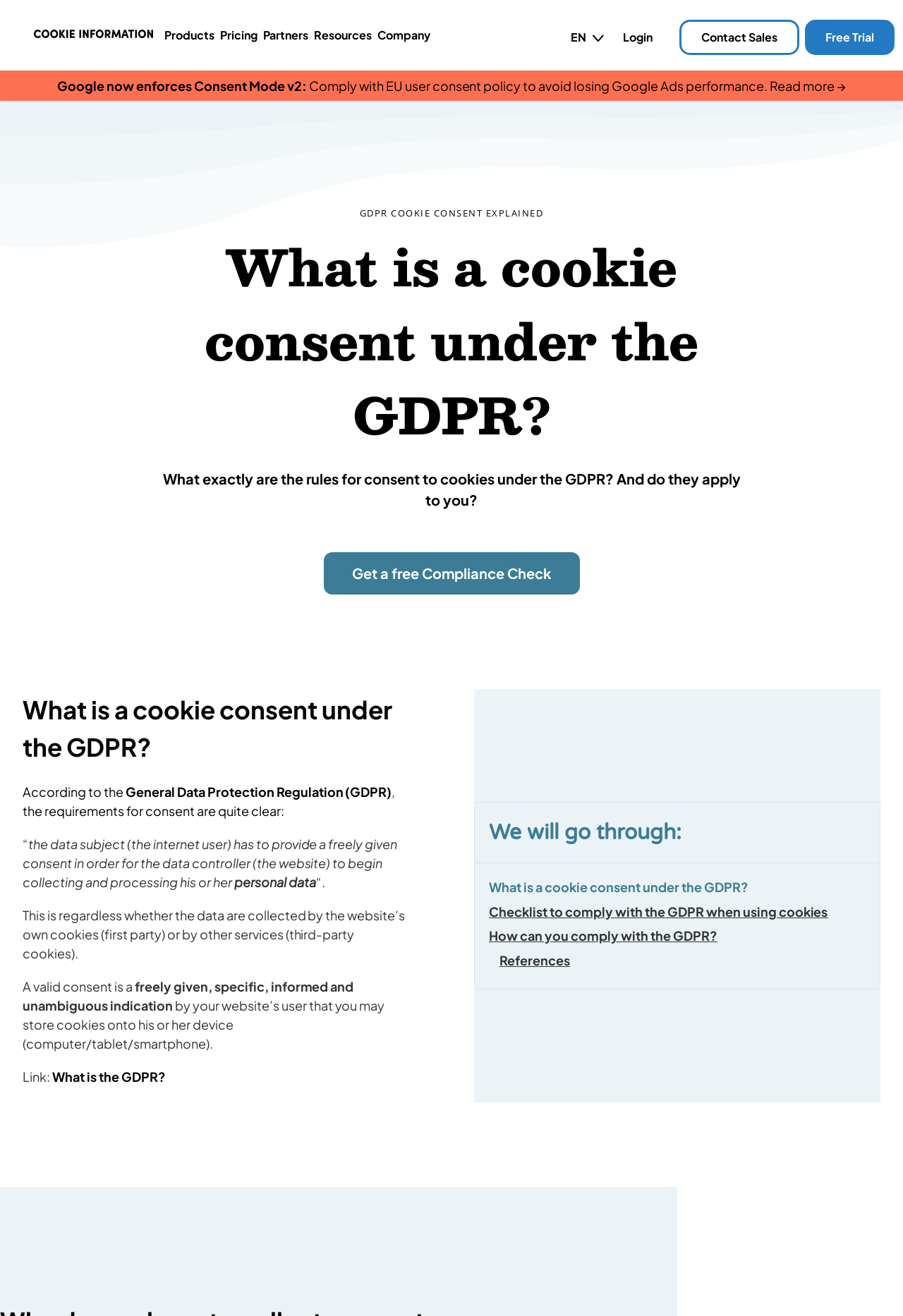What is the relationship between the GDPR and cookies?
Look at the screenshot and respond with one word or a short phrase.

GDPR regulates cookie use